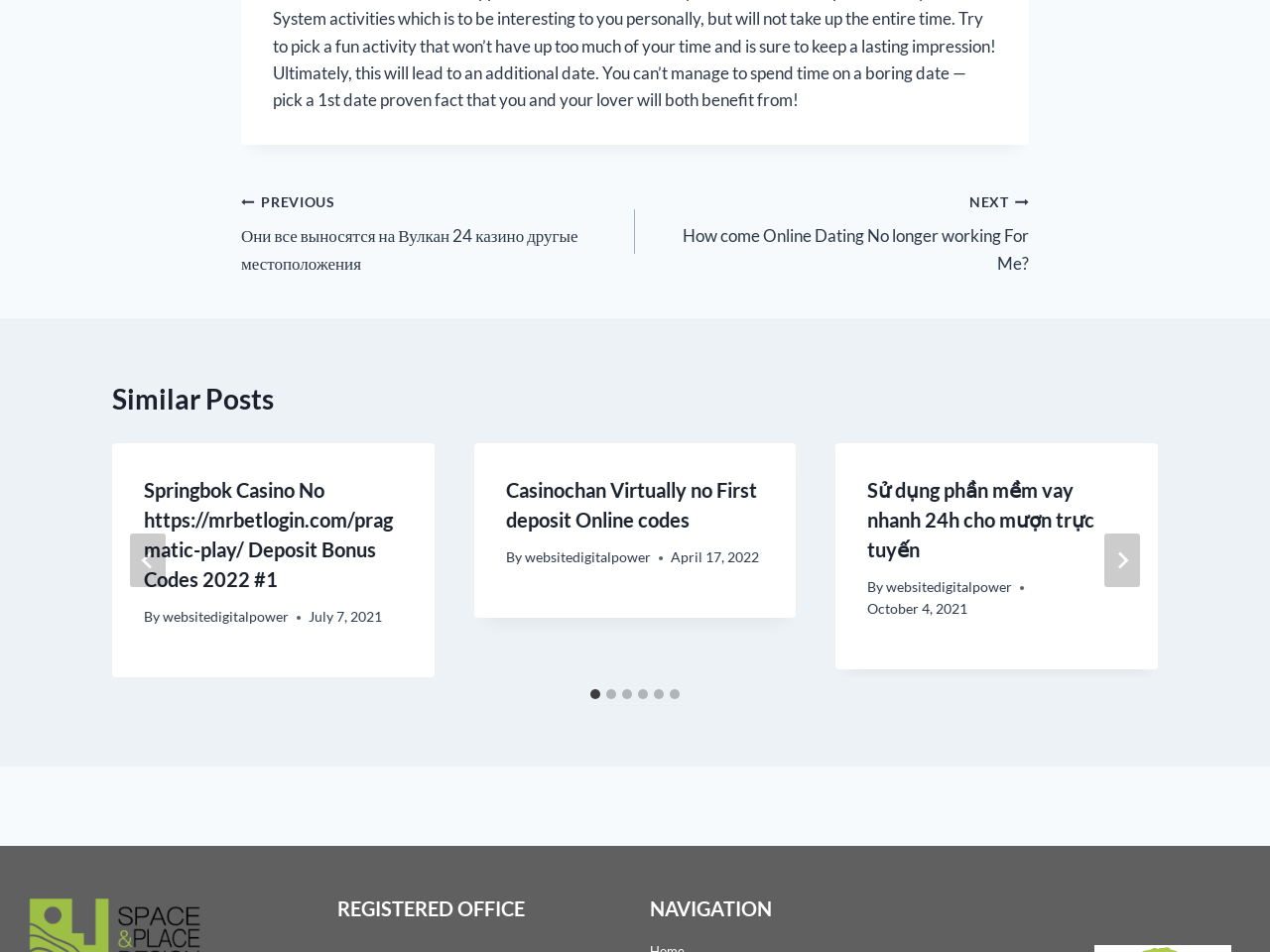Please determine the bounding box coordinates of the element to click on in order to accomplish the following task: "Click on the 'NEXT How come Online Dating No longer working For Me?' link". Ensure the coordinates are four float numbers ranging from 0 to 1, i.e., [left, top, right, bottom].

[0.5, 0.197, 0.81, 0.29]